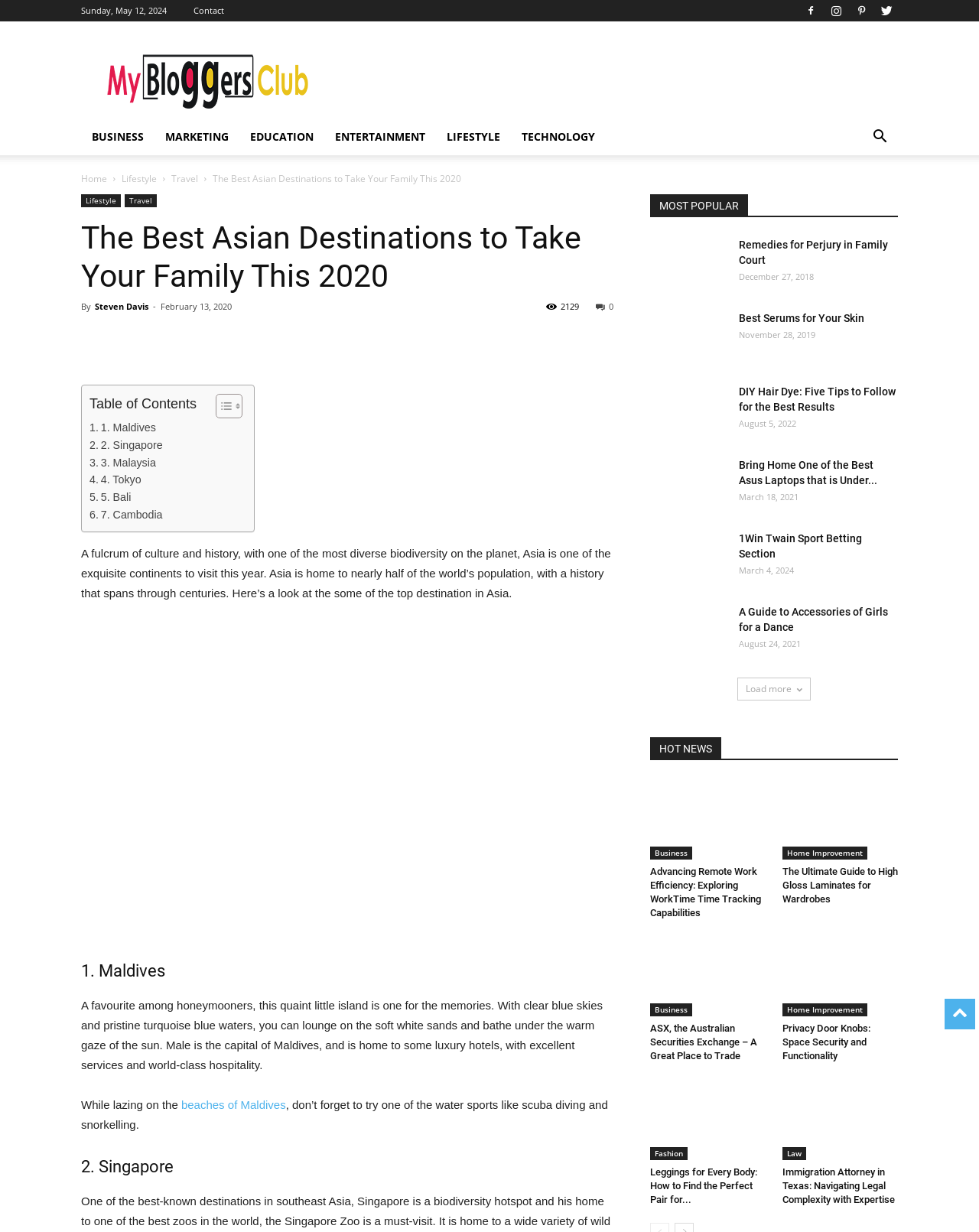Please specify the bounding box coordinates of the element that should be clicked to execute the given instruction: 'Share the article on social media'. Ensure the coordinates are four float numbers between 0 and 1, expressed as [left, top, right, bottom].

[0.122, 0.273, 0.147, 0.282]